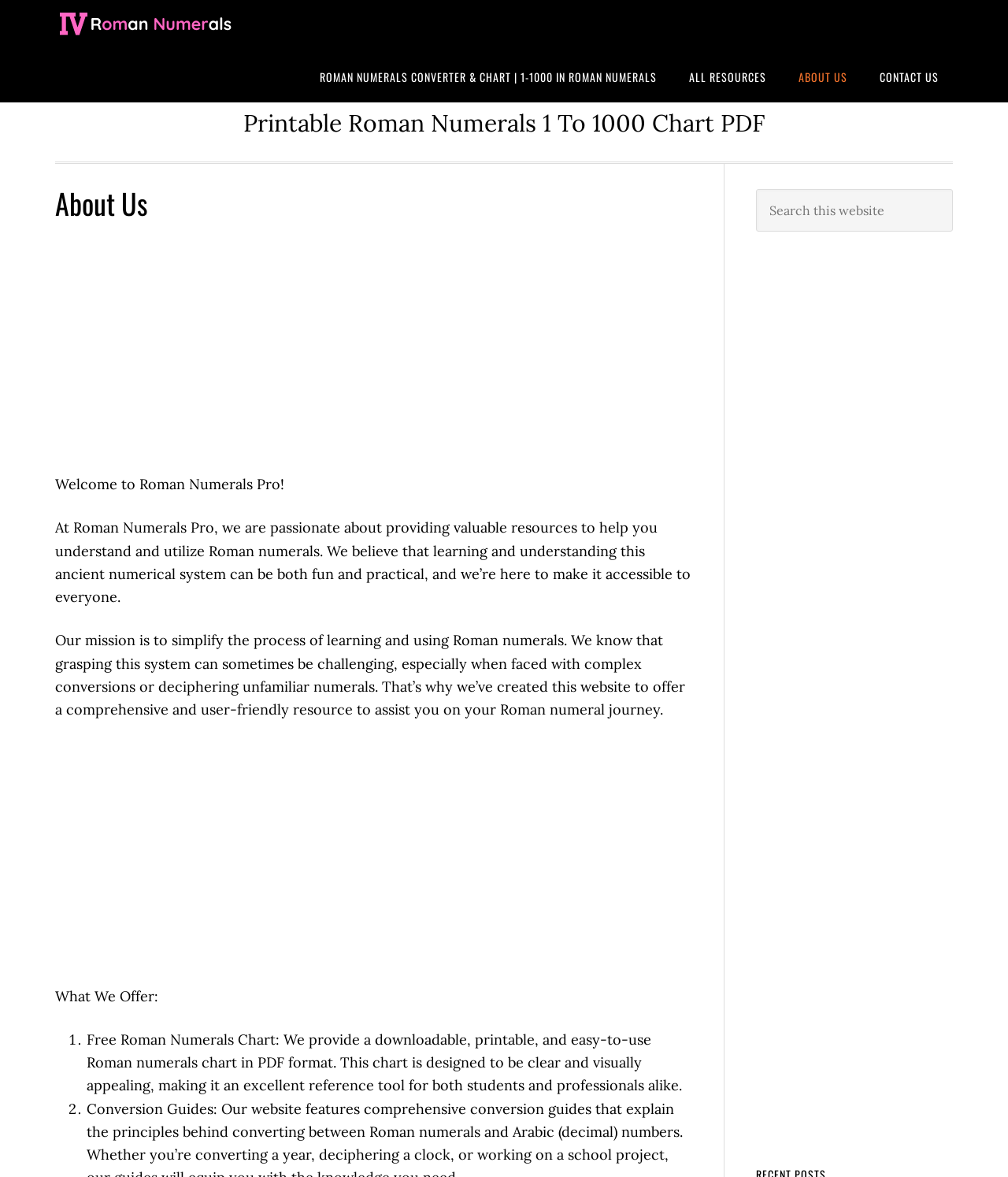What type of chart is available for download on the website?
Refer to the image and provide a thorough answer to the question.

The website offers a downloadable Roman numerals chart, which is mentioned in the 'What We Offer' section as a free resource for users.